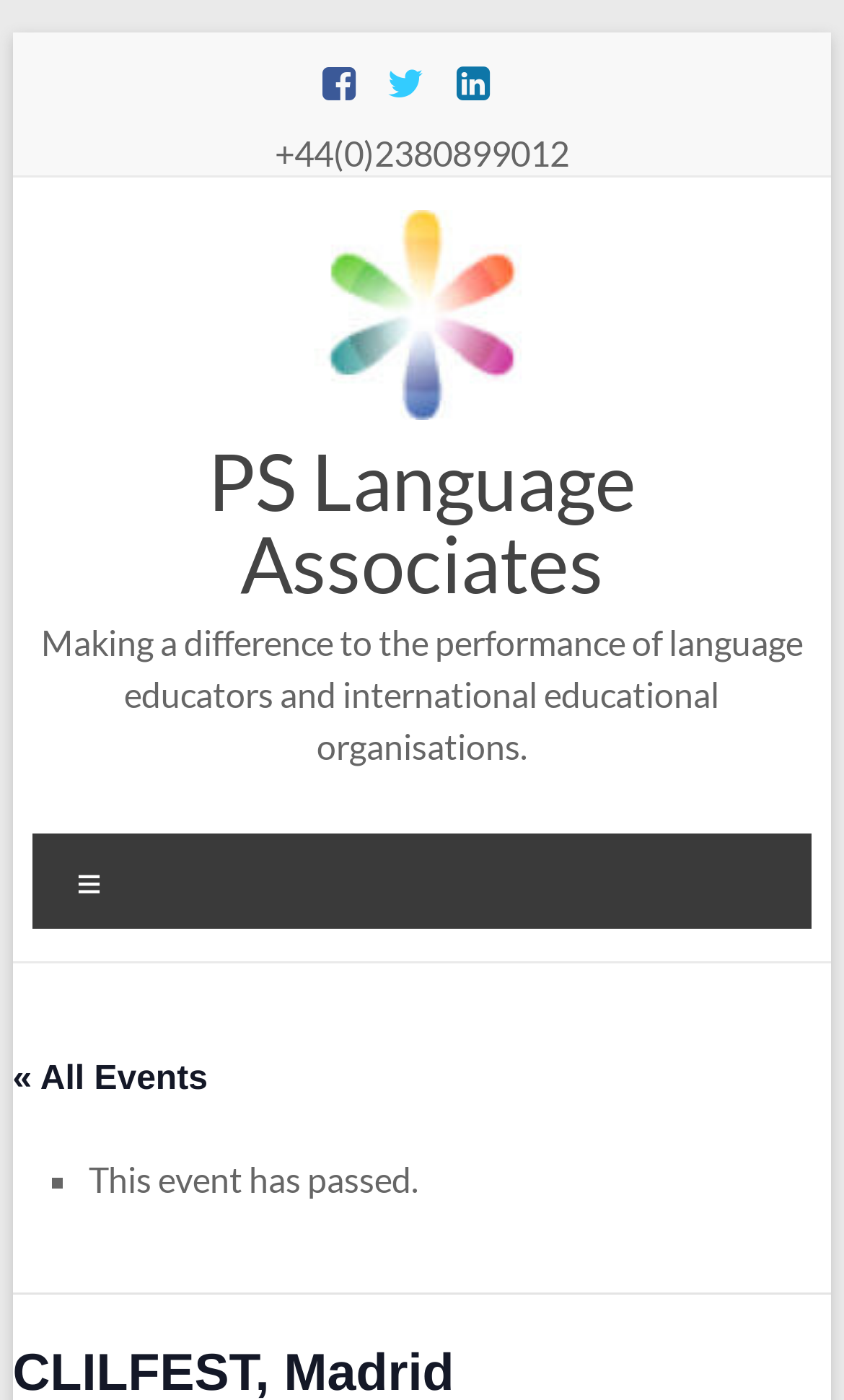Refer to the screenshot and answer the following question in detail:
What is the phone number on the webpage?

I found the phone number by looking at the static text element with the bounding box coordinates [0.326, 0.094, 0.674, 0.124], which contains the phone number '+44(0)2380899012'.